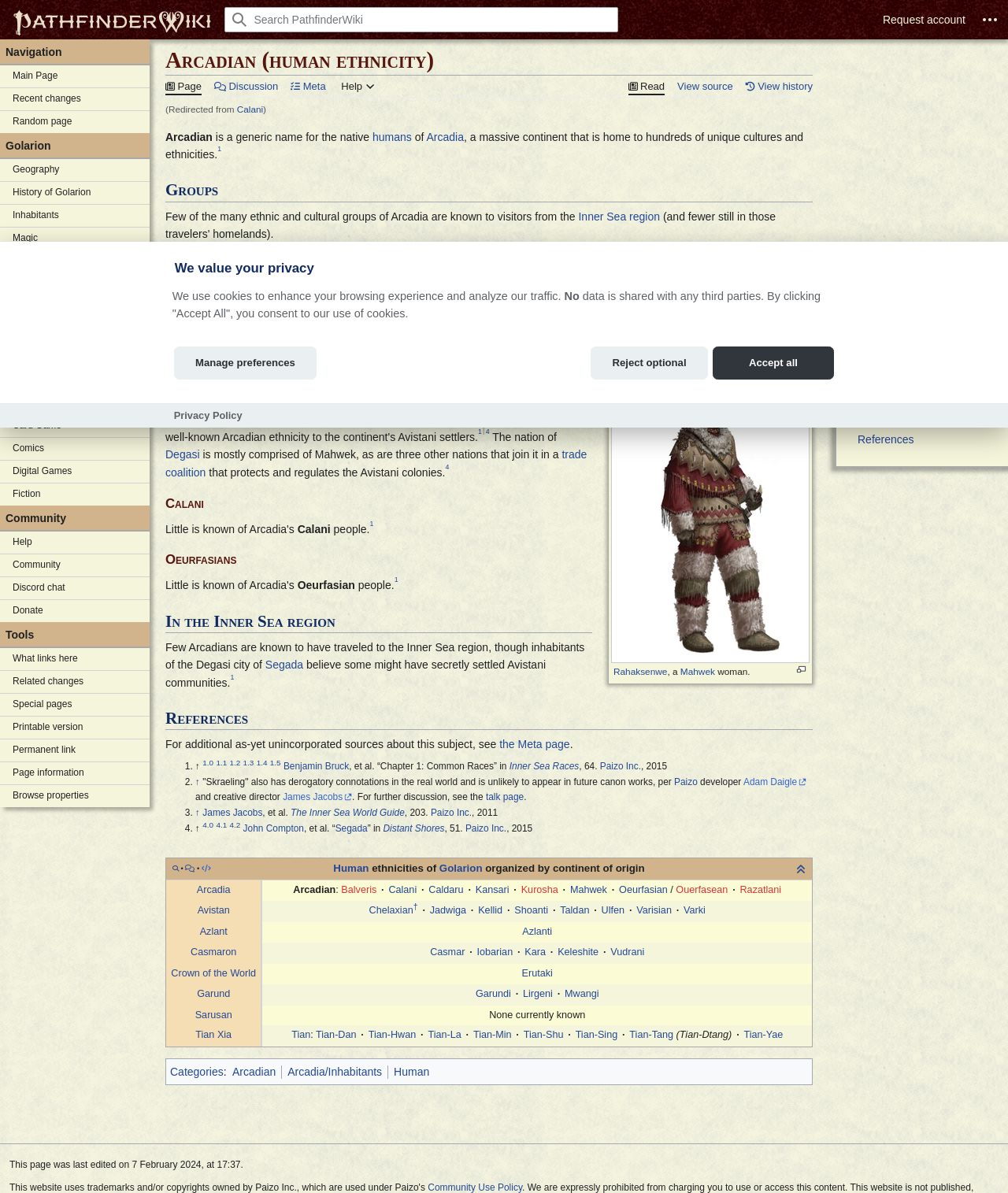What is the name of the group that the Kansari were originally hostile to?
Based on the image, please offer an in-depth response to the question.

According to the text, the Kansari were originally hostile to the colonists of Valenhall, which is mentioned in the sentence 'The Kansari were originally hostile to the colonists of Valenhall, attacking with arrows and tomahawks, until unknown Ulfen diseases thinned their ranks.'